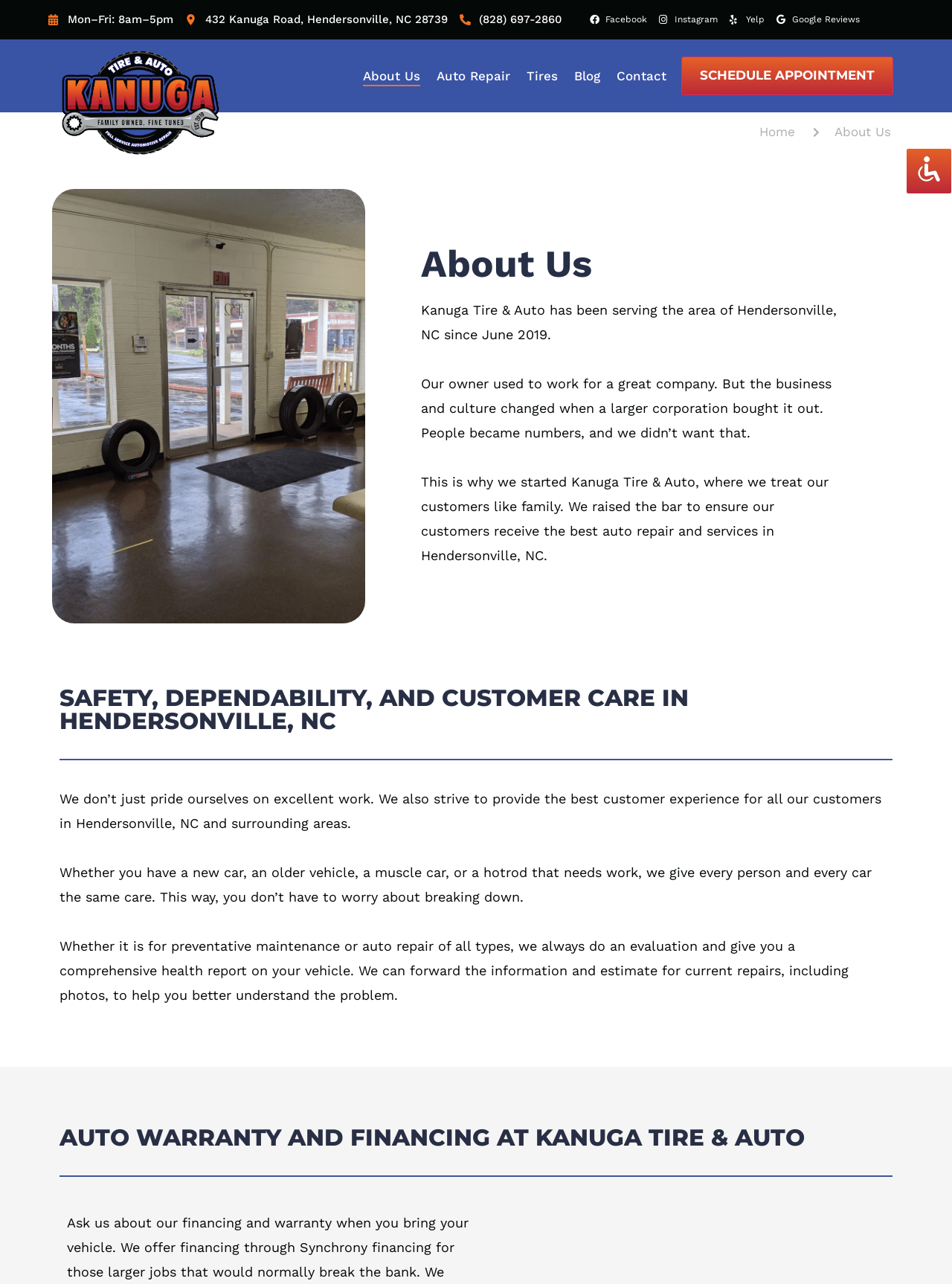Identify the bounding box coordinates for the element you need to click to achieve the following task: "View the 'Auto Repair' page". Provide the bounding box coordinates as four float numbers between 0 and 1, in the form [left, top, right, bottom].

[0.459, 0.051, 0.536, 0.067]